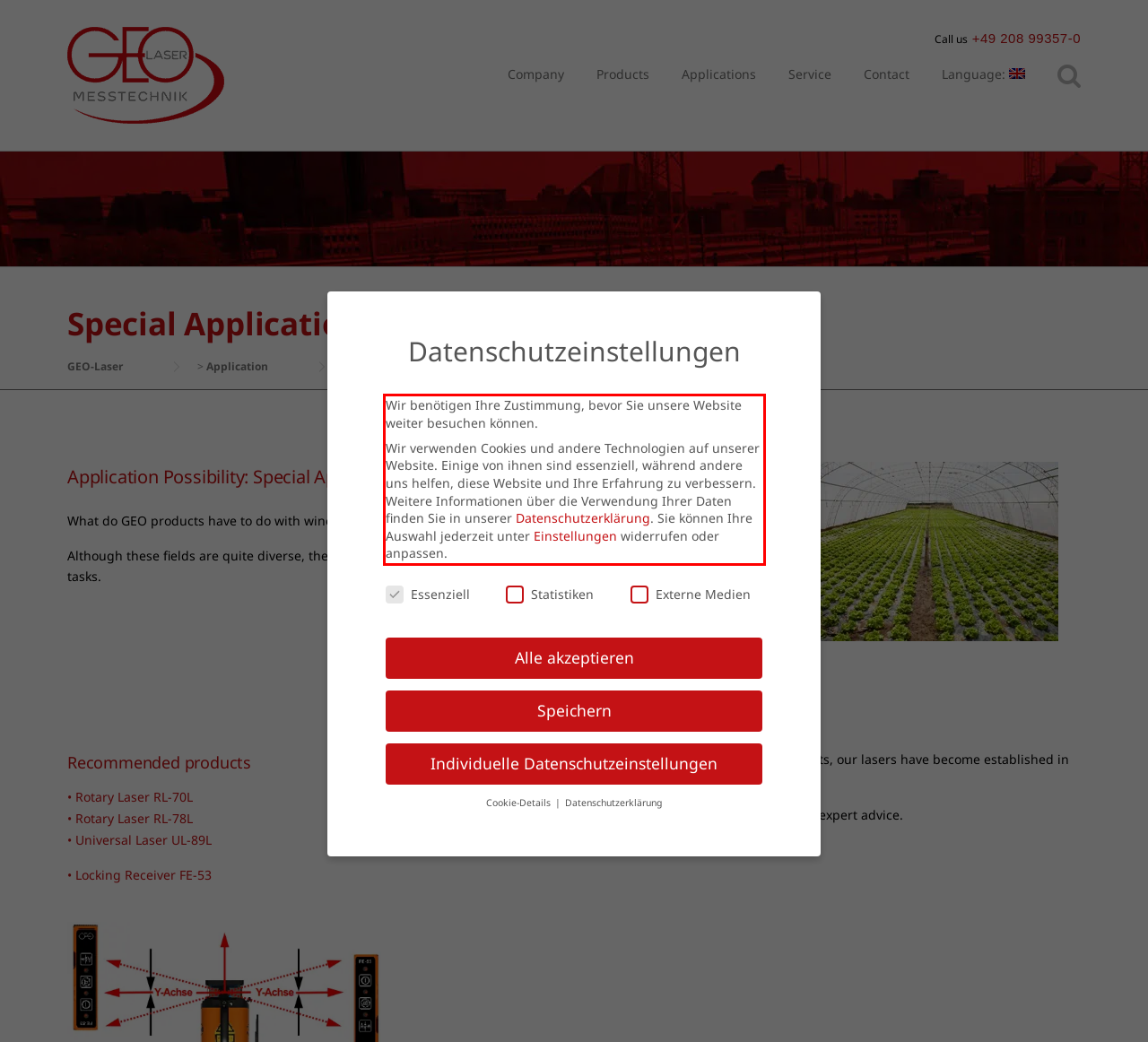Locate the red bounding box in the provided webpage screenshot and use OCR to determine the text content inside it.

Wir benötigen Ihre Zustimmung, bevor Sie unsere Website weiter besuchen können. Wir verwenden Cookies und andere Technologien auf unserer Website. Einige von ihnen sind essenziell, während andere uns helfen, diese Website und Ihre Erfahrung zu verbessern. Weitere Informationen über die Verwendung Ihrer Daten finden Sie in unserer Datenschutzerklärung. Sie können Ihre Auswahl jederzeit unter Einstellungen widerrufen oder anpassen.